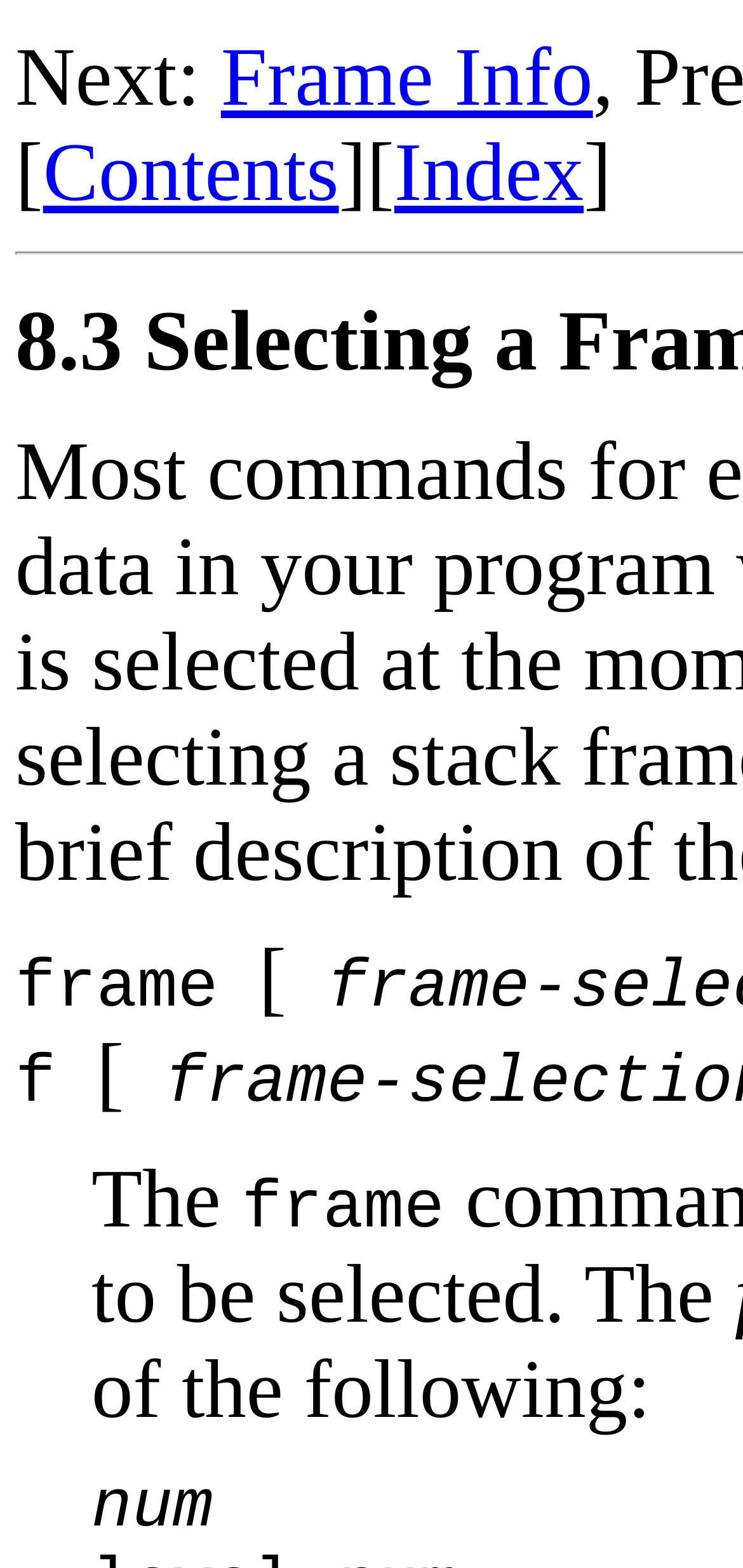Use a single word or phrase to answer the question: How many static text elements are there on the webpage?

6